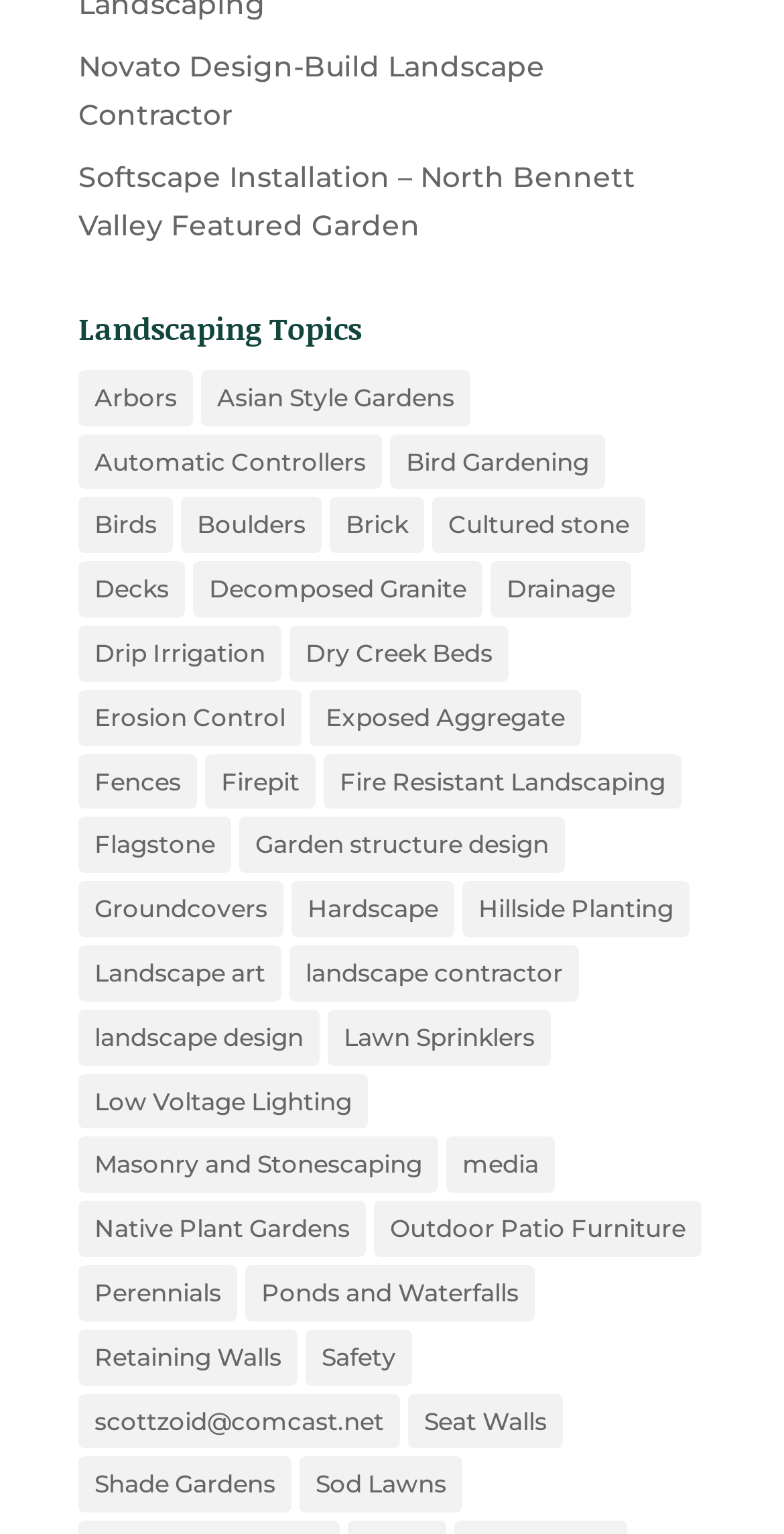Identify the bounding box coordinates of the area that should be clicked in order to complete the given instruction: "Click on 'Landscaping Topics'". The bounding box coordinates should be four float numbers between 0 and 1, i.e., [left, top, right, bottom].

[0.1, 0.202, 0.9, 0.241]